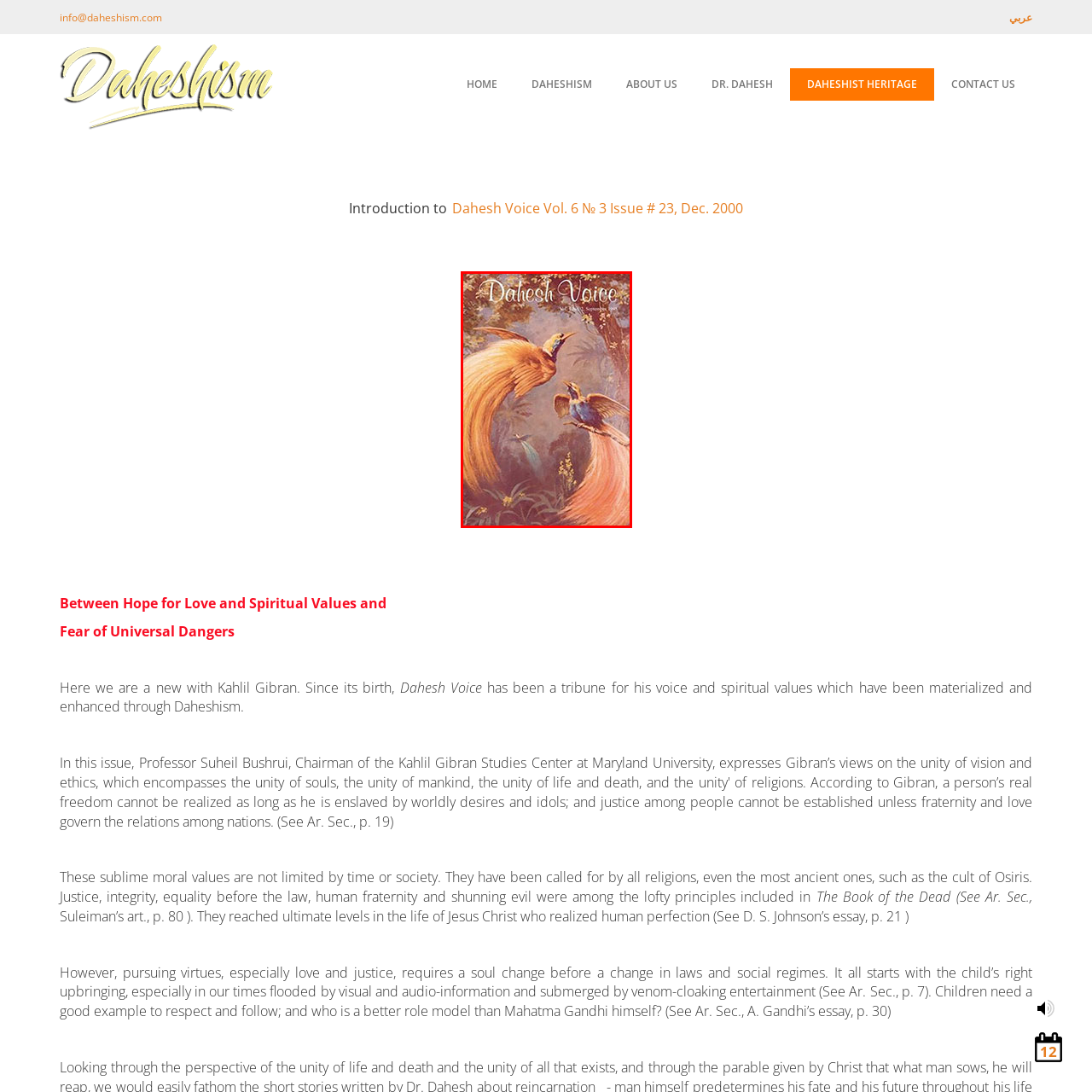Analyze the image encased in the red boundary, What is the publication month of the issue?
 Respond using a single word or phrase.

December